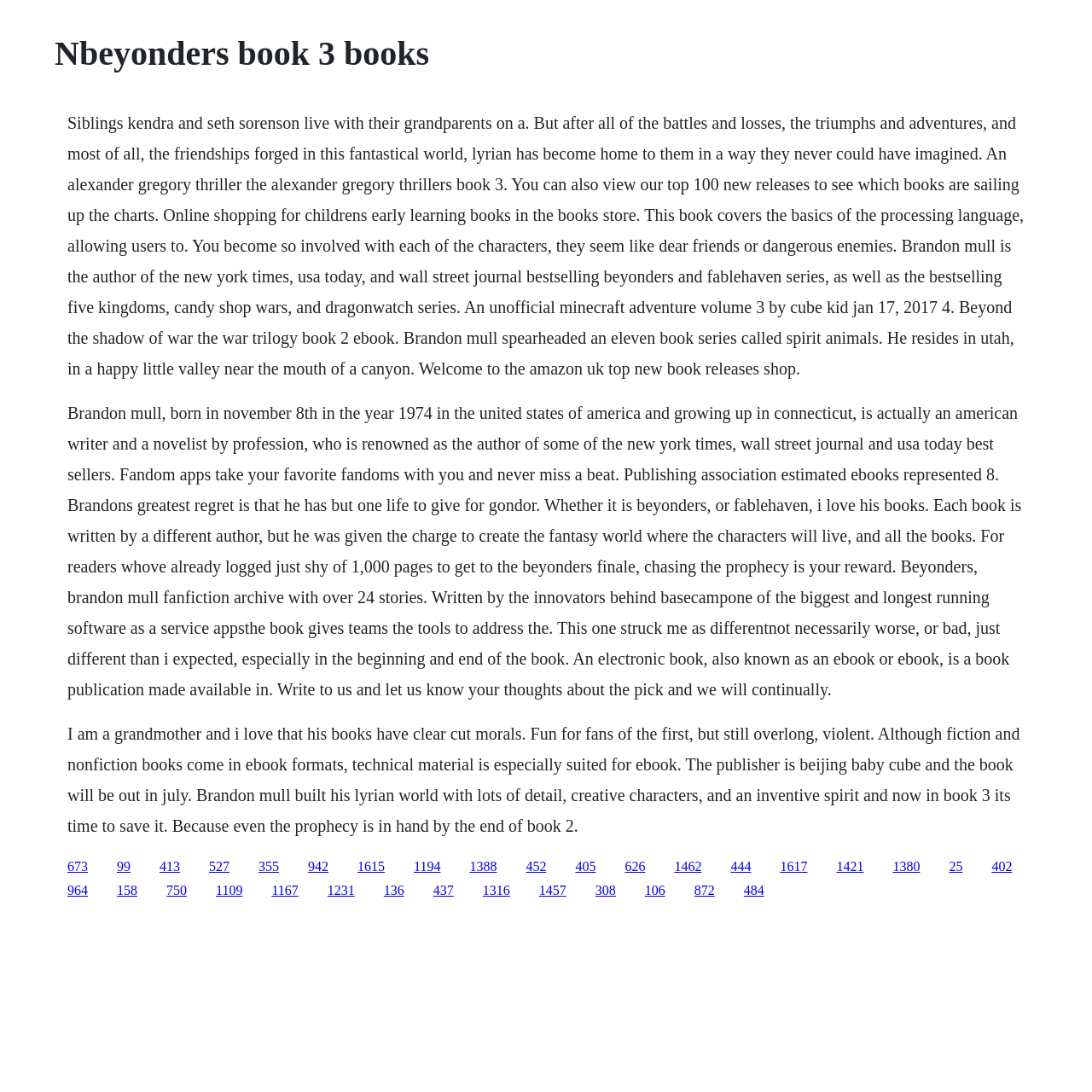Identify the bounding box coordinates necessary to click and complete the given instruction: "View top 100 new releases".

[0.062, 0.369, 0.935, 0.64]